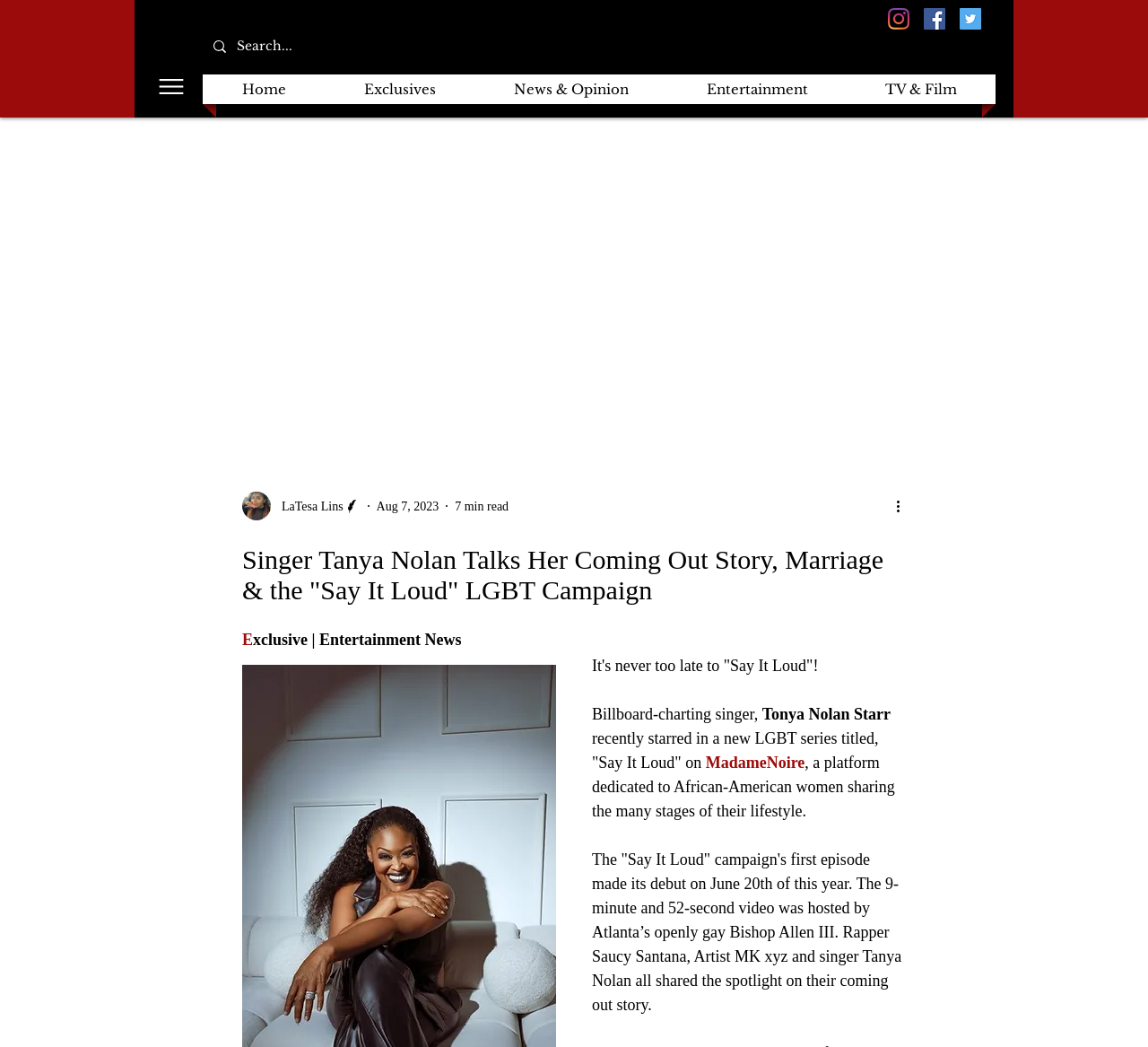Determine the bounding box coordinates of the region to click in order to accomplish the following instruction: "Search for something". Provide the coordinates as four float numbers between 0 and 1, specifically [left, top, right, bottom].

[0.206, 0.028, 0.255, 0.06]